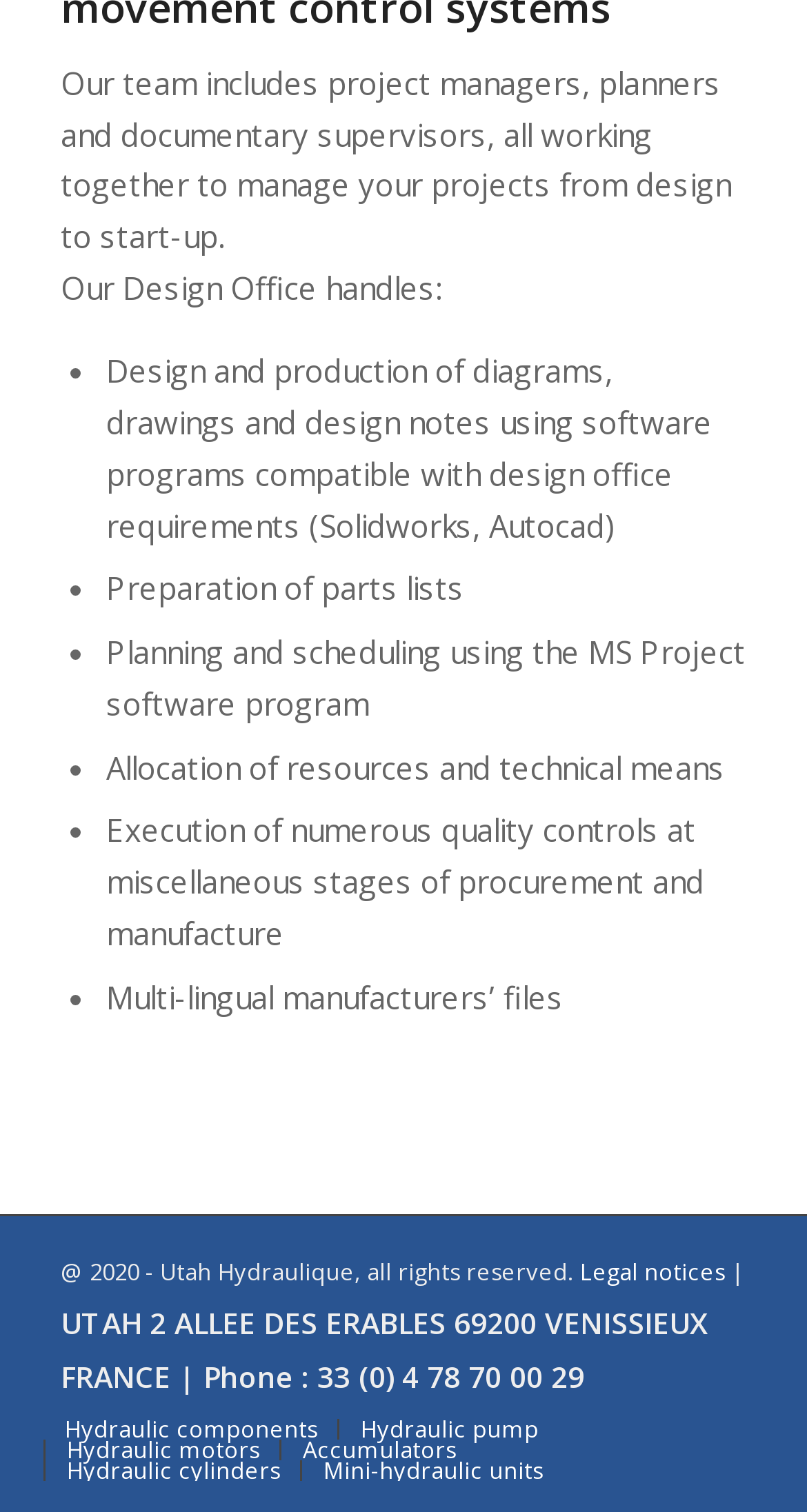What type of files are prepared by the design office?
Please provide an in-depth and detailed response to the question.

The design office prepares multi-lingual manufacturers’ files as part of their services.